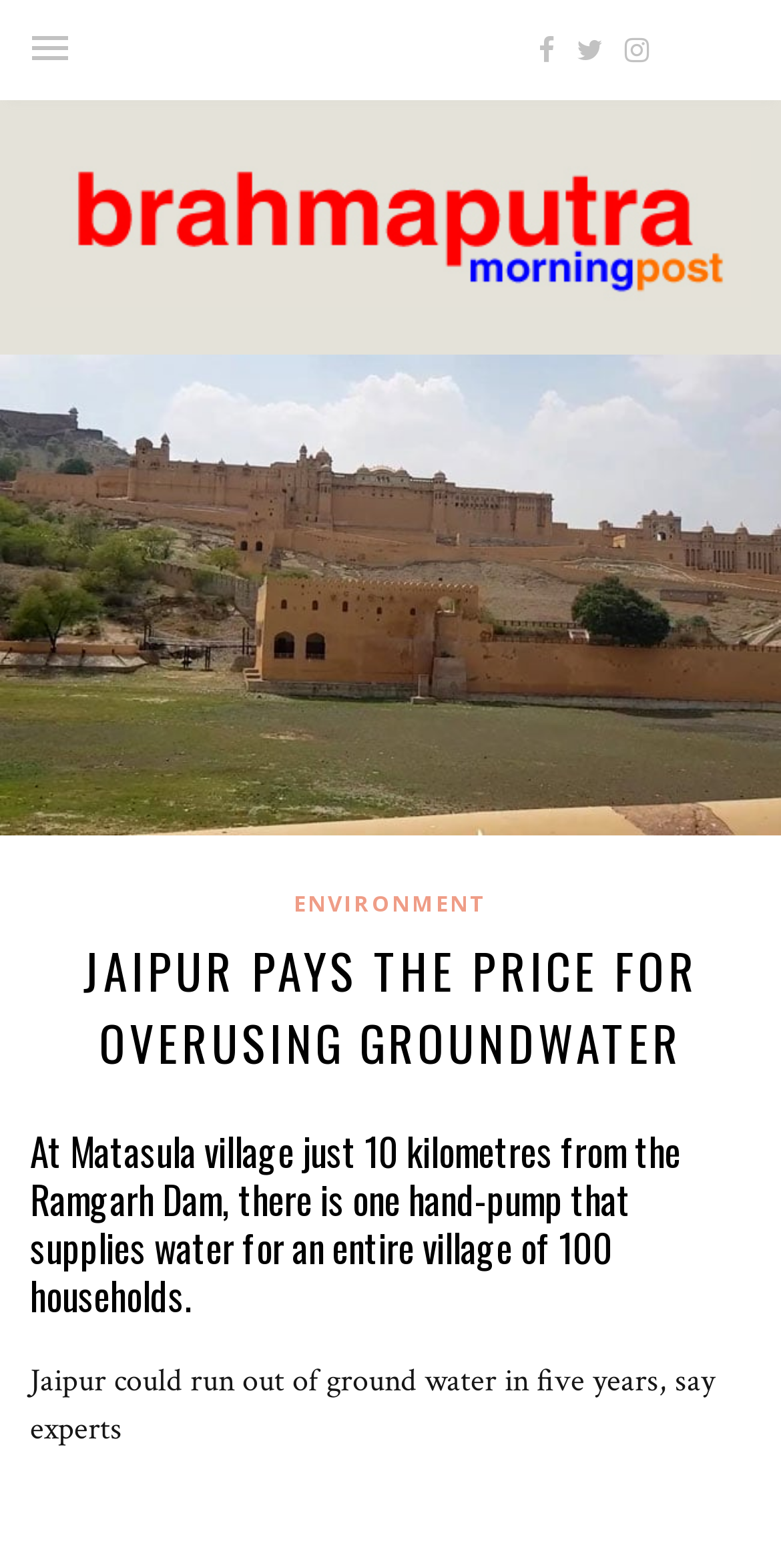What is the location of Matasula village in relation to the Ramgarh Dam?
Based on the image, answer the question in a detailed manner.

I found the answer by reading the heading element with the text 'At Matasula village just 10 kilometres from the Ramgarh Dam, there is one hand-pump that supplies water for an entire village of 100 households.' which mentions the distance from the Ramgarh Dam.